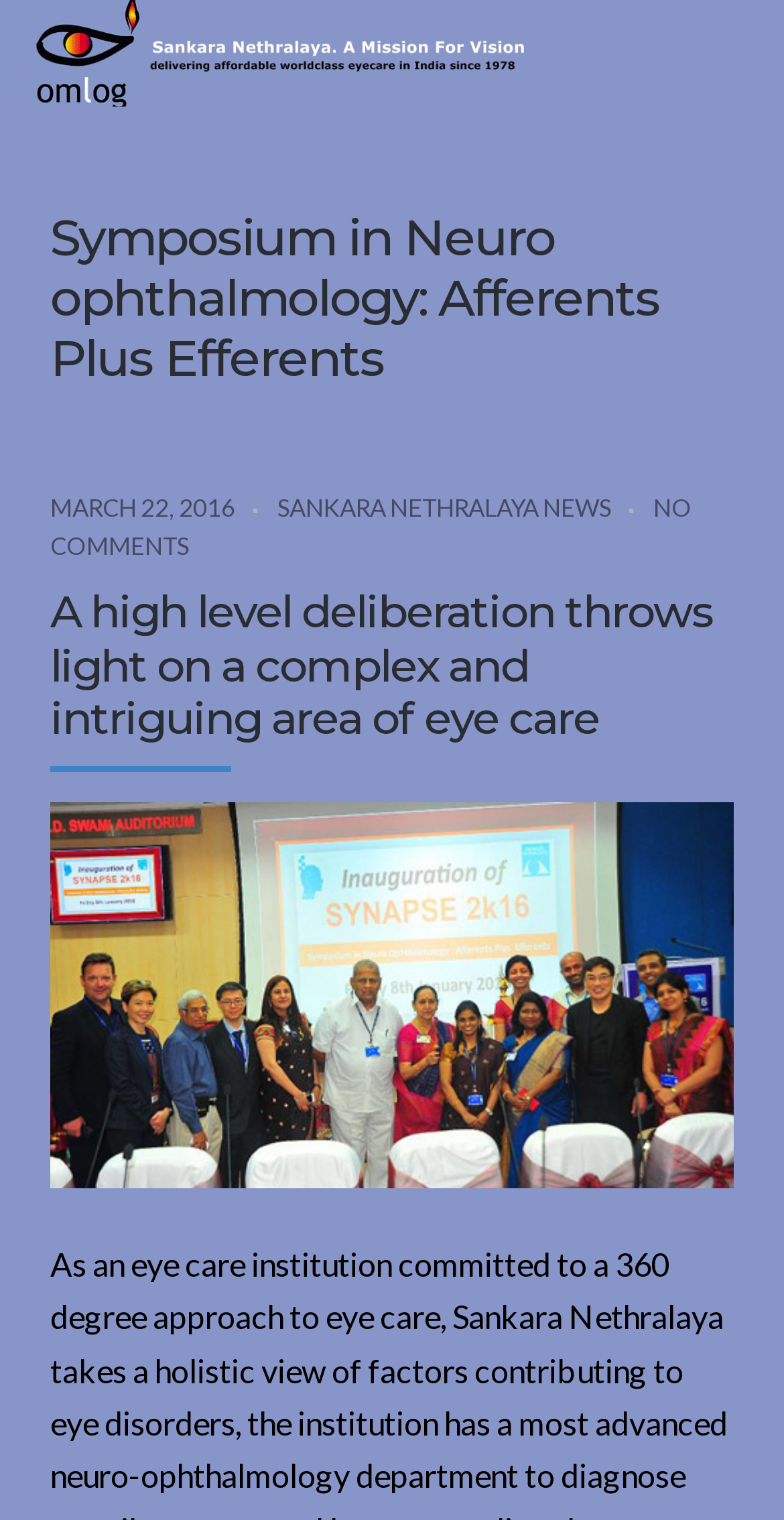What is the topic of the high-level deliberation?
Answer the question with a detailed explanation, including all necessary information.

I found the topic of the high-level deliberation by reading the heading element that says 'A high level deliberation throws light on a complex and intriguing area of eye care'.